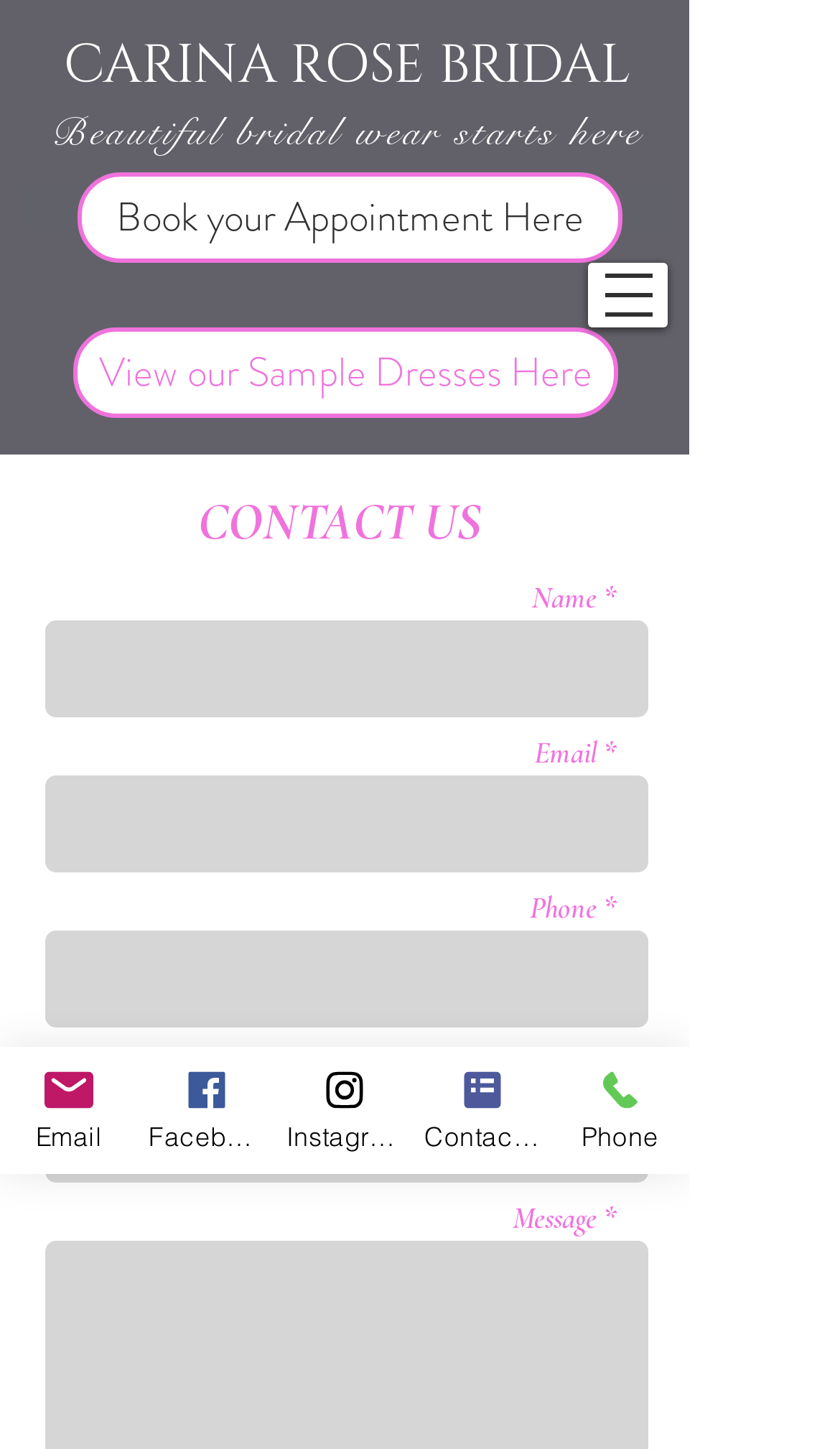Please identify the primary heading of the webpage and give its text content.

CARINA ROSE BRIDAL